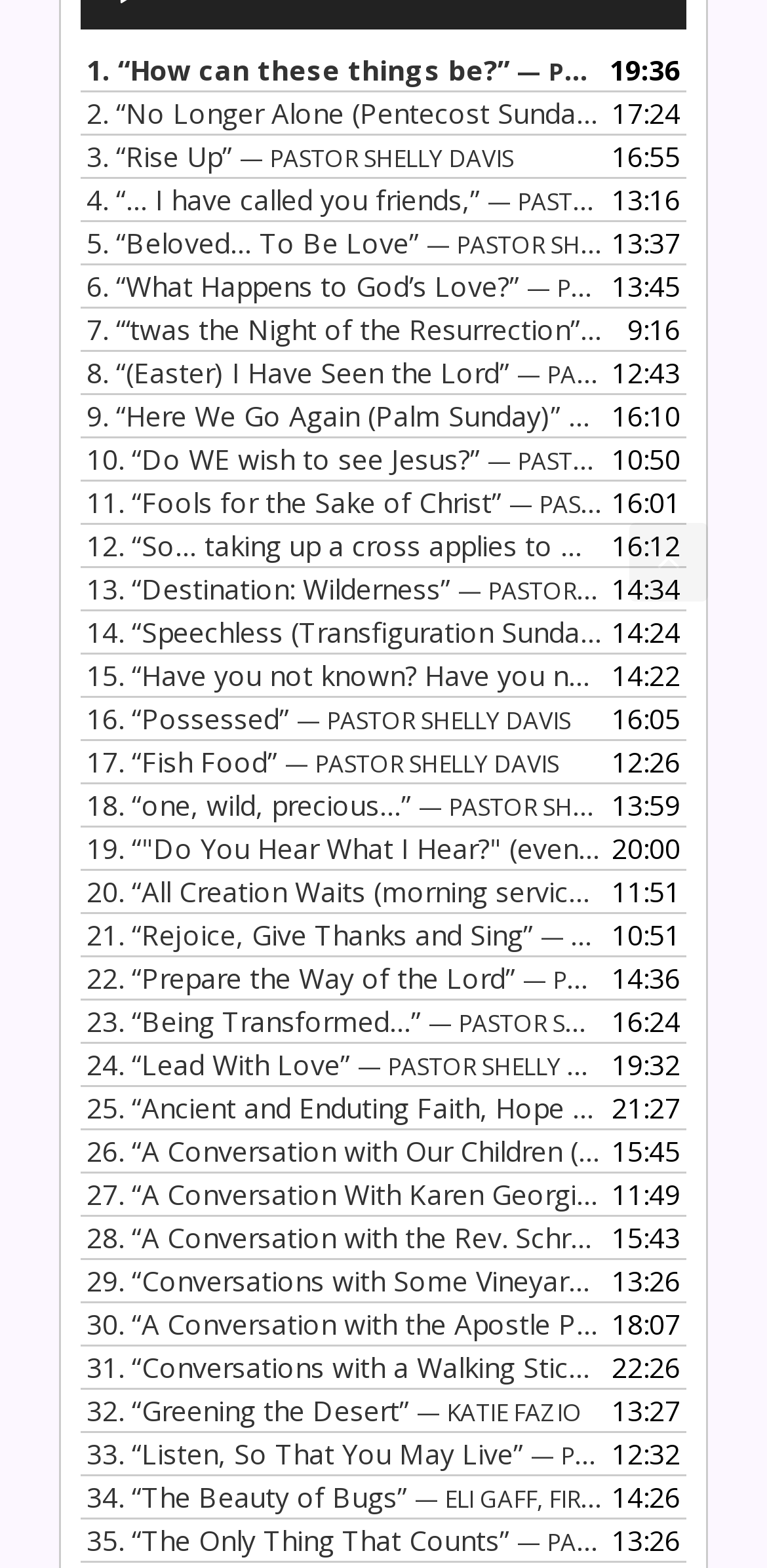Find and specify the bounding box coordinates that correspond to the clickable region for the instruction: "Scroll back to top".

[0.821, 0.333, 0.923, 0.384]